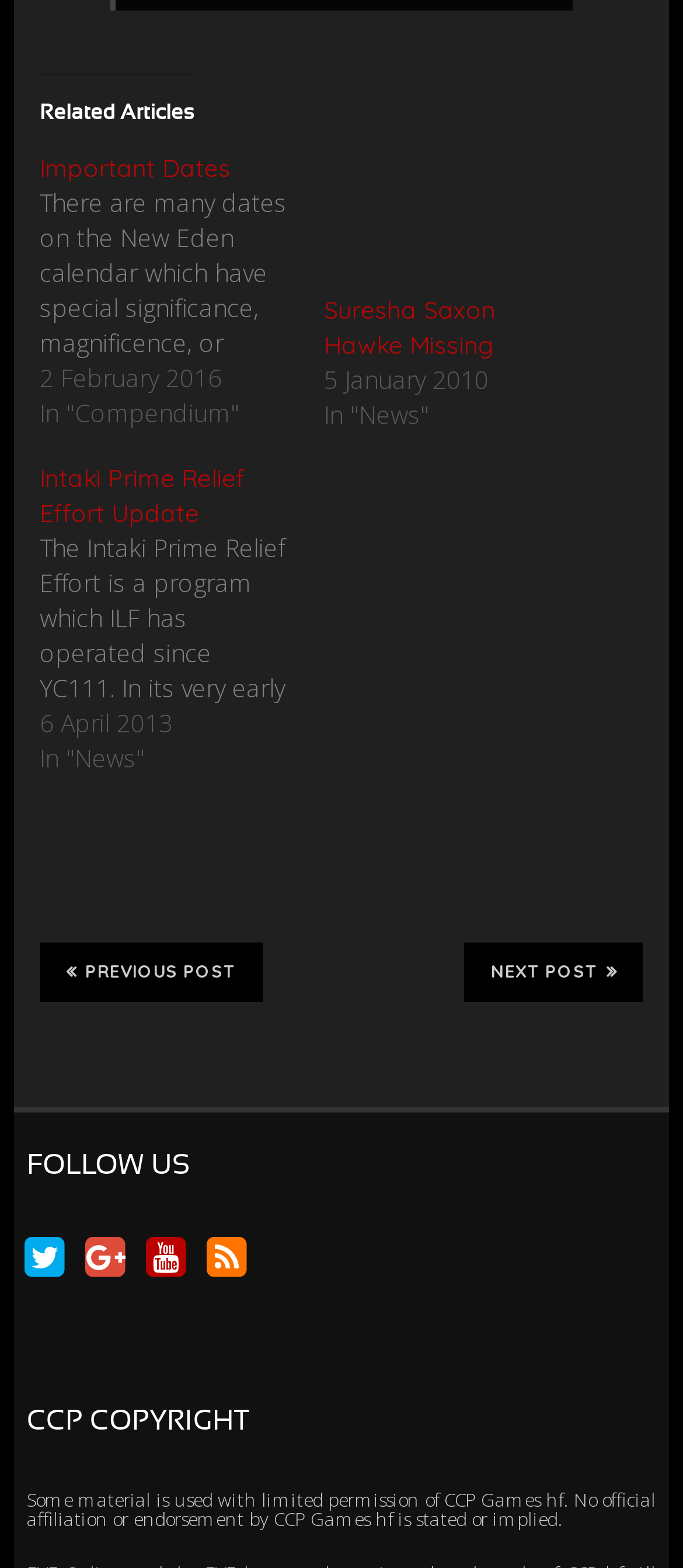Identify the bounding box coordinates of the section to be clicked to complete the task described by the following instruction: "Go to the next post". The coordinates should be four float numbers between 0 and 1, formatted as [left, top, right, bottom].

[0.68, 0.602, 0.942, 0.639]